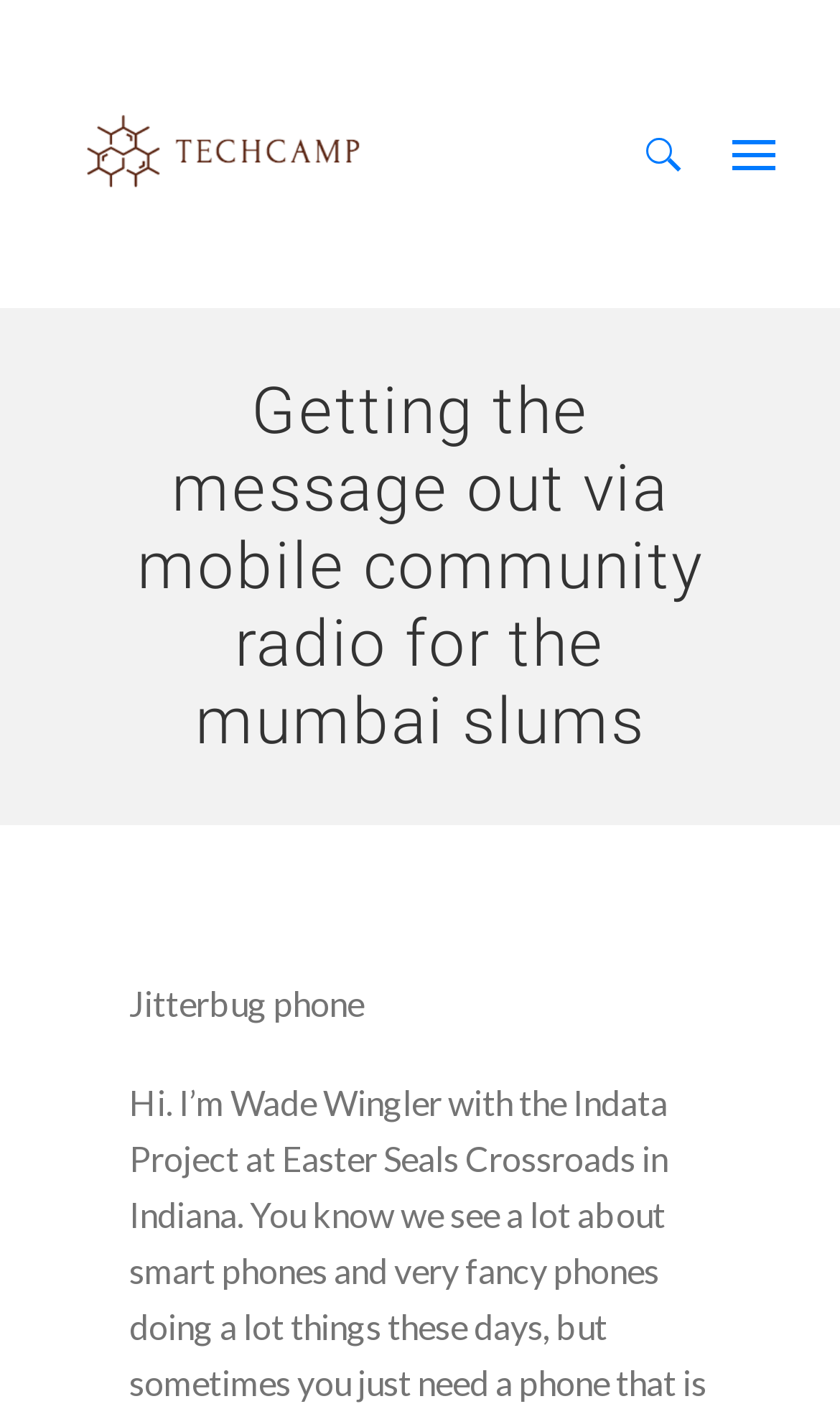Identify the bounding box for the UI element described as: "alt="mobile optin reviews"". Ensure the coordinates are four float numbers between 0 and 1, formatted as [left, top, right, bottom].

[0.077, 0.058, 0.462, 0.161]